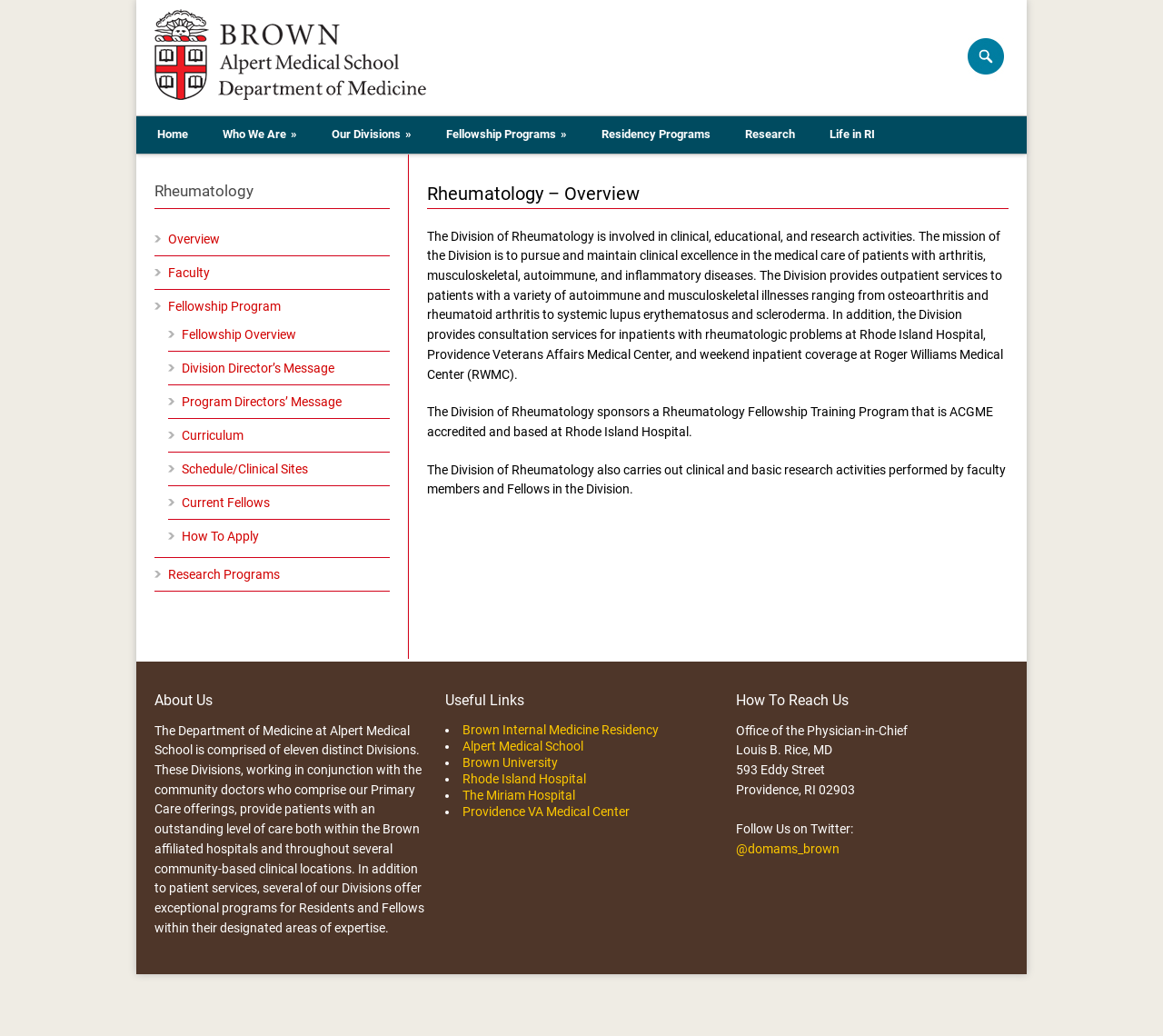Identify and provide the main heading of the webpage.

Rheumatology – Overview